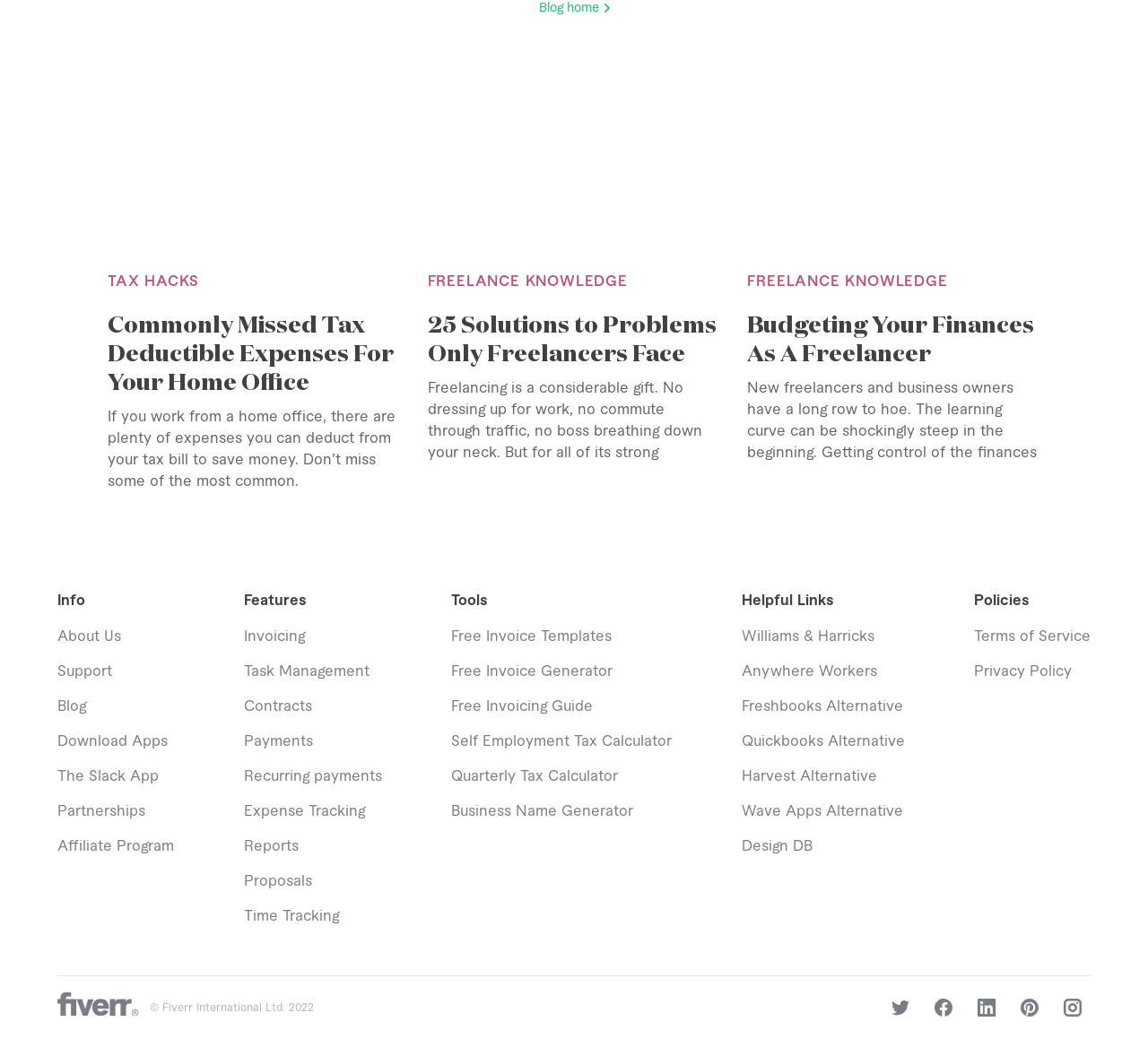Consider the image and give a detailed and elaborate answer to the question: 
What is the topic of the third article?

The third article is about 'Budgeting Your Finances As A Freelancer', which is indicated by the link and heading elements with the same text content, suggesting that it is related to financial management for freelancers.